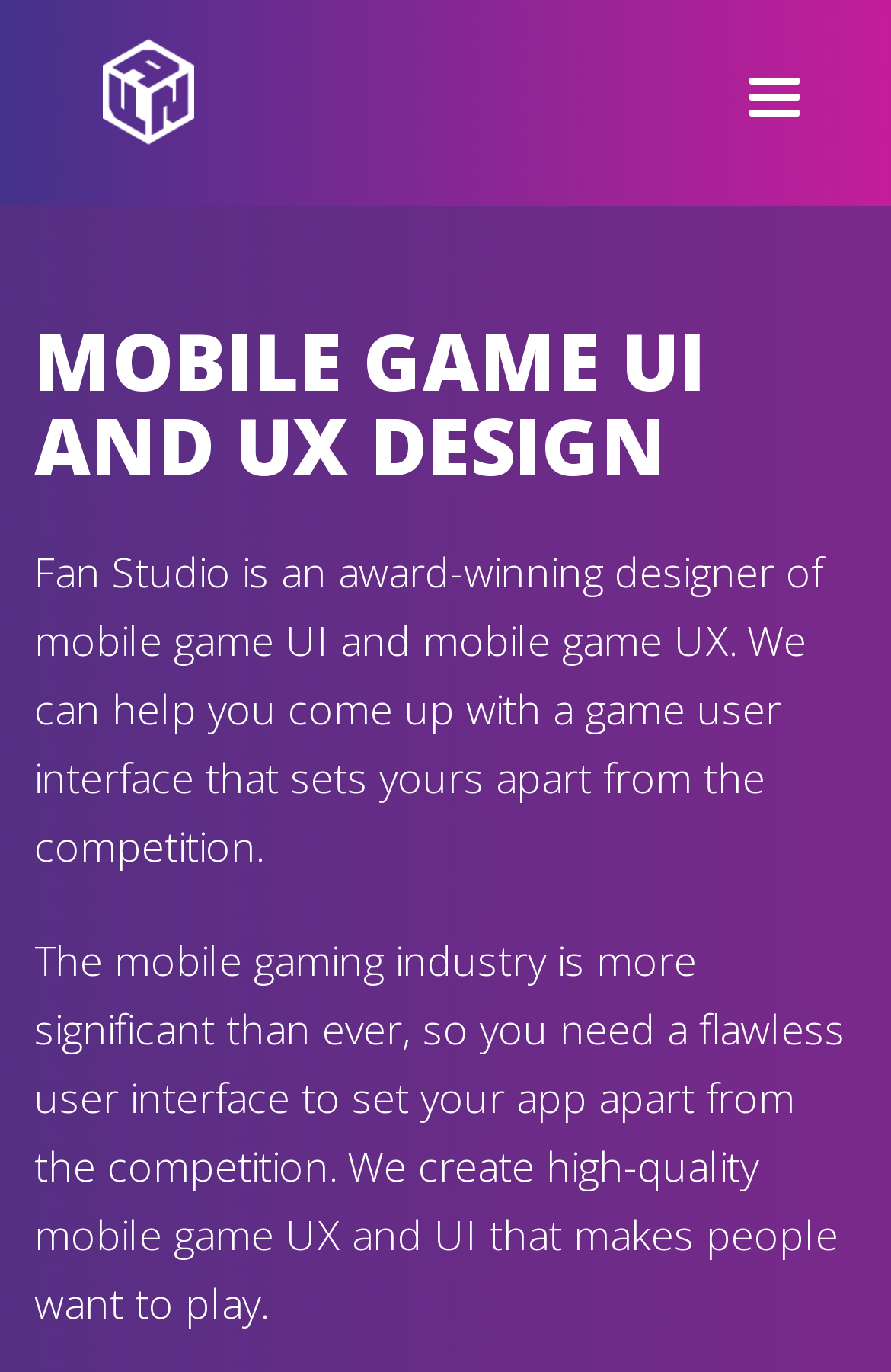Please specify the bounding box coordinates in the format (top-left x, top-left y, bottom-right x, bottom-right y), with values ranging from 0 to 1. Identify the bounding box for the UI component described as follows: Toggle navigation

[0.815, 0.042, 0.923, 0.1]